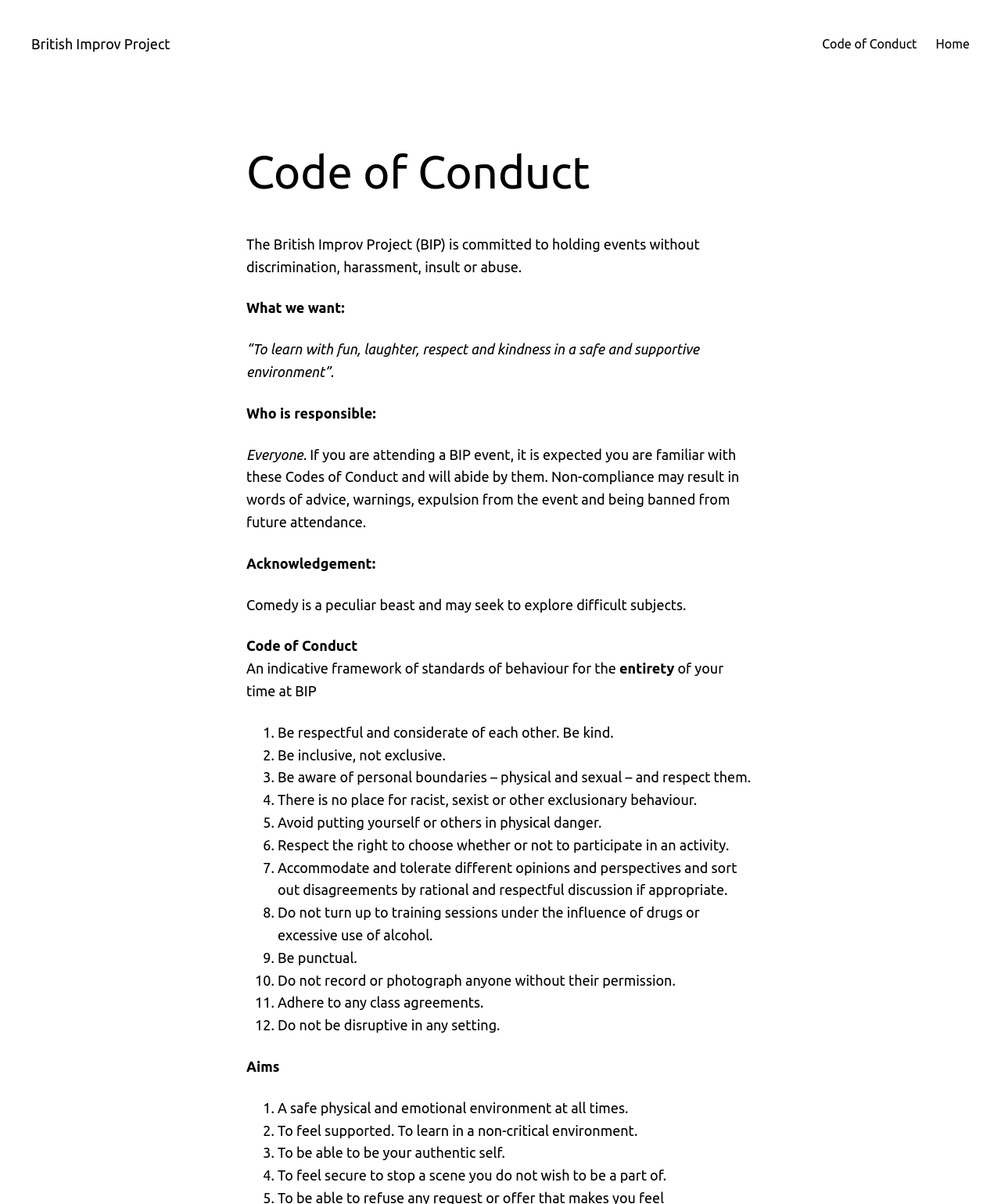How many codes of conduct are listed?
Using the picture, provide a one-word or short phrase answer.

12